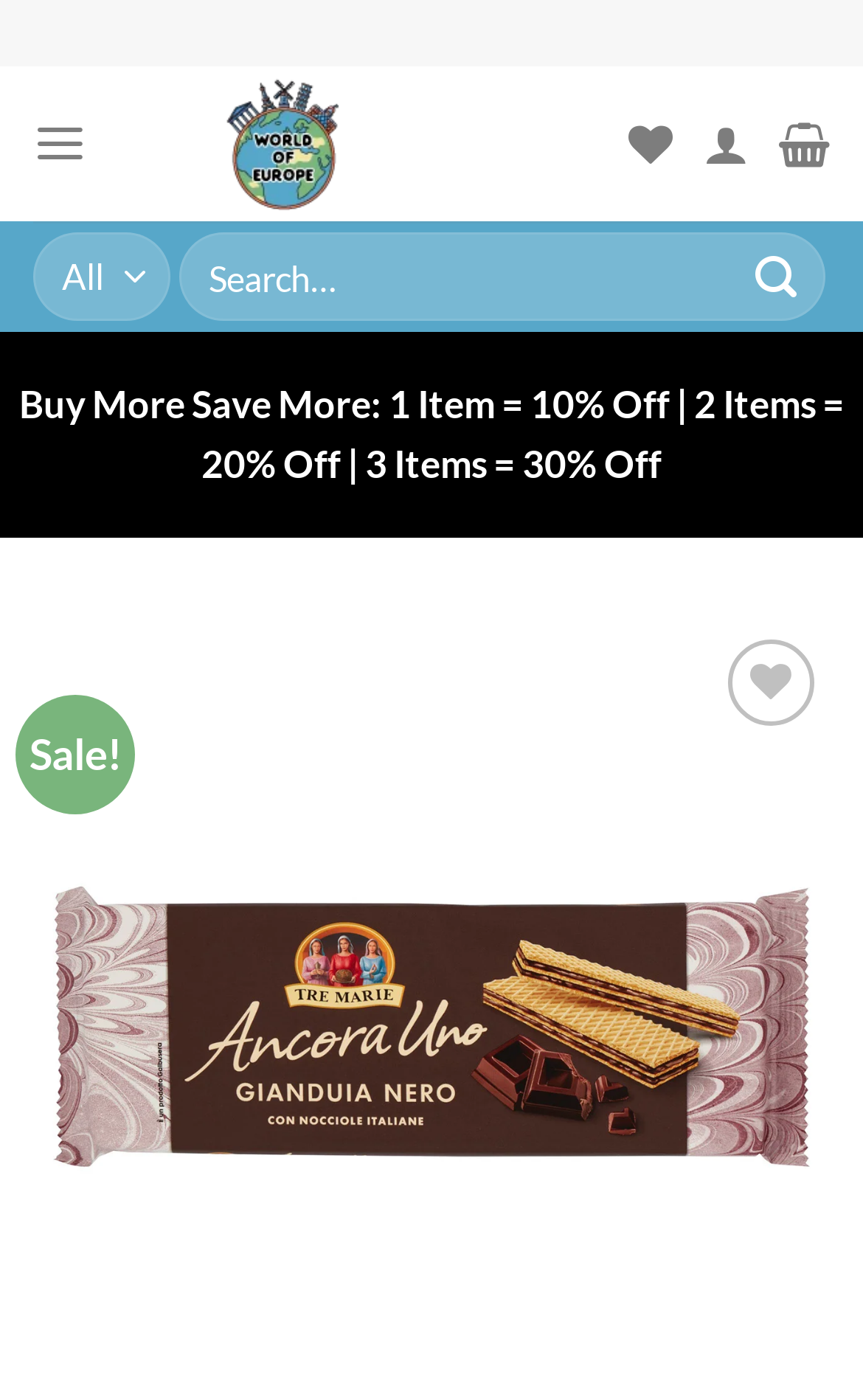Based on the image, give a detailed response to the question: What is the discount for buying 3 items?

I found the discount information in the StaticText element with the text 'Buy More Save More: 1 Item = 10% Off | 2 Items = 20% Off | 3 Items = 30% Off'. From this text, I extracted the discount for buying 3 items, which is 30% Off.